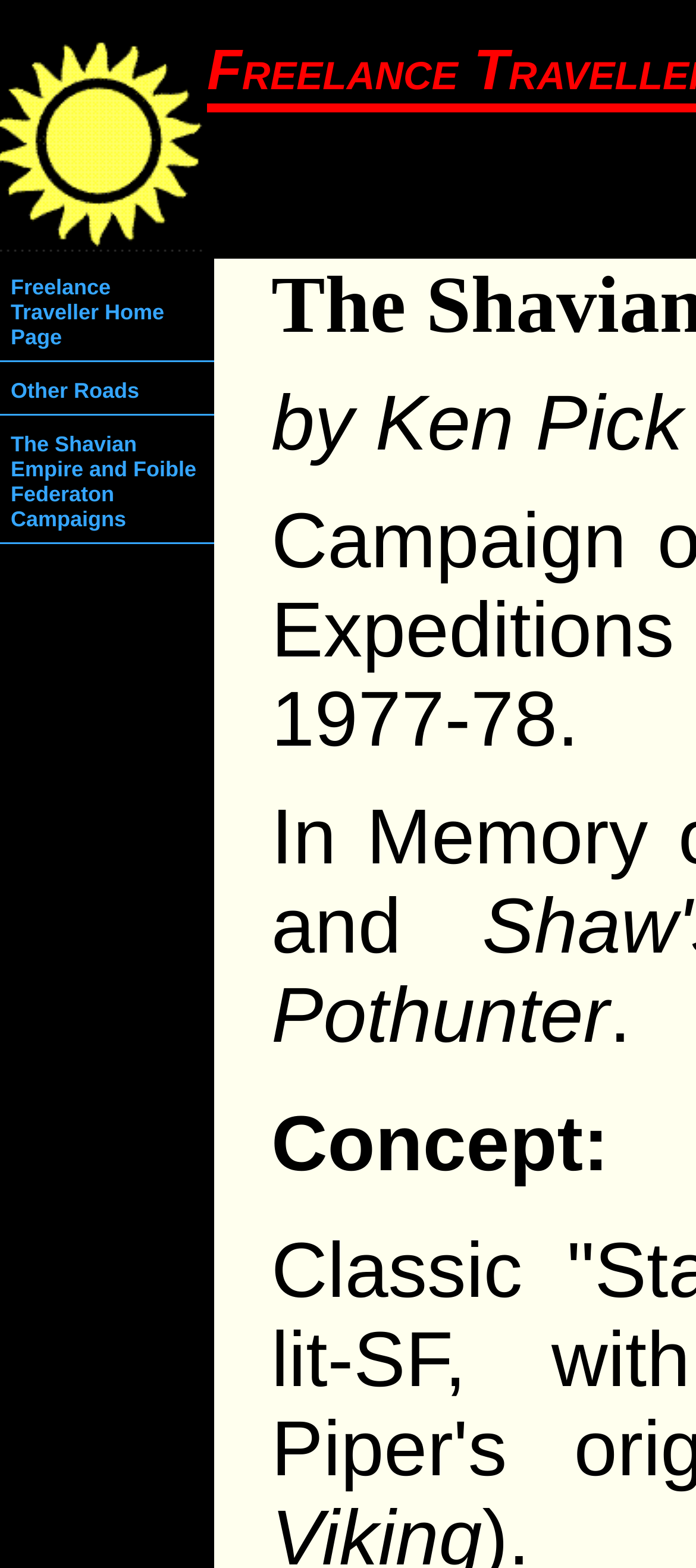Generate a thorough description of the webpage.

The webpage is about the Freelance Traveller, specifically the Other Roads and the Shavian Empire Campaign. At the top left of the page, there are three links: "Freelance Traveller Home Page", "Other Roads", and "The Shavian Empire and Foible Federaton Campaigns", which are aligned horizontally and close to each other. Below these links, in the middle of the page, there is a credit line that reads "by Ken Pick and Pothunter."